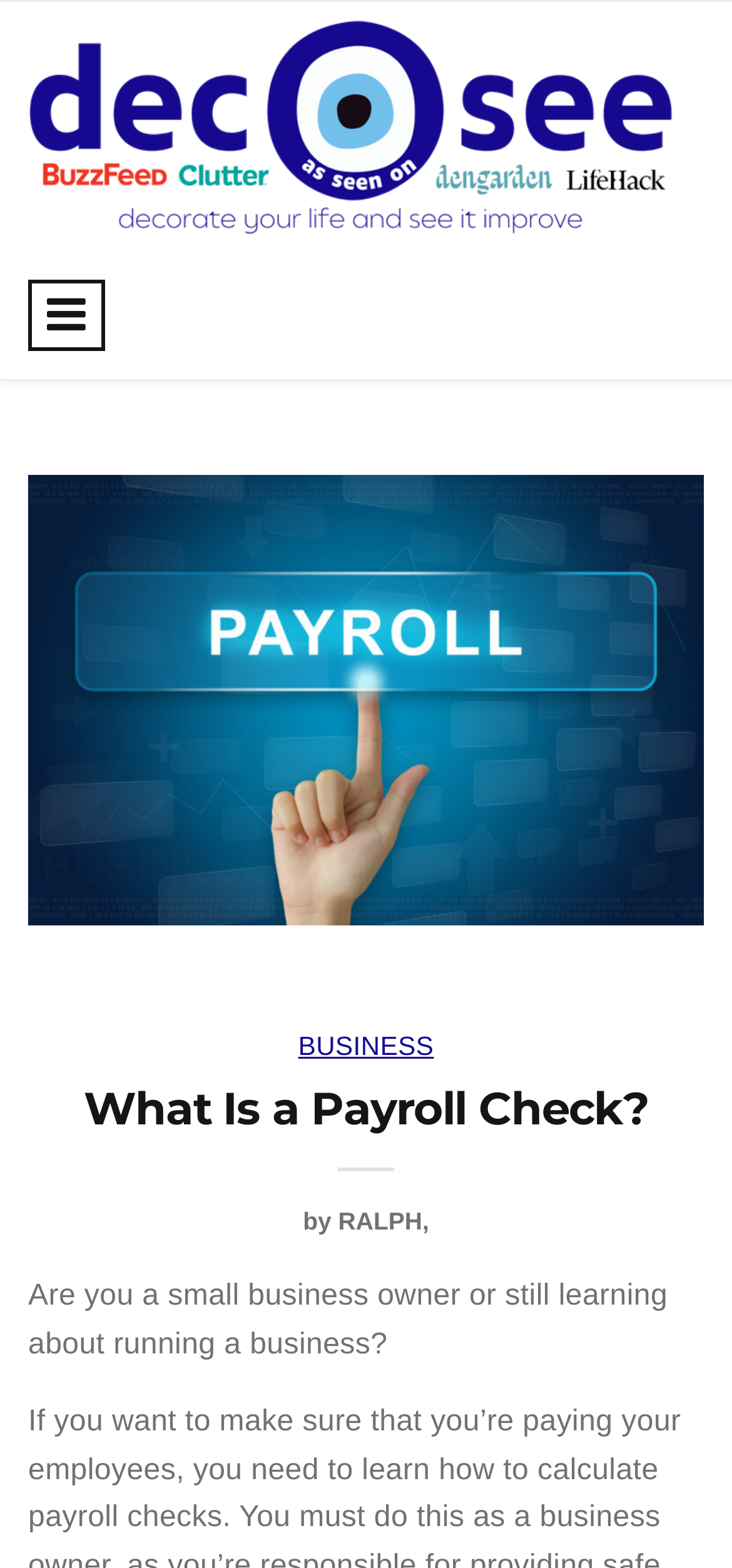What type of business is the article targeted at?
Using the visual information, reply with a single word or short phrase.

Small business